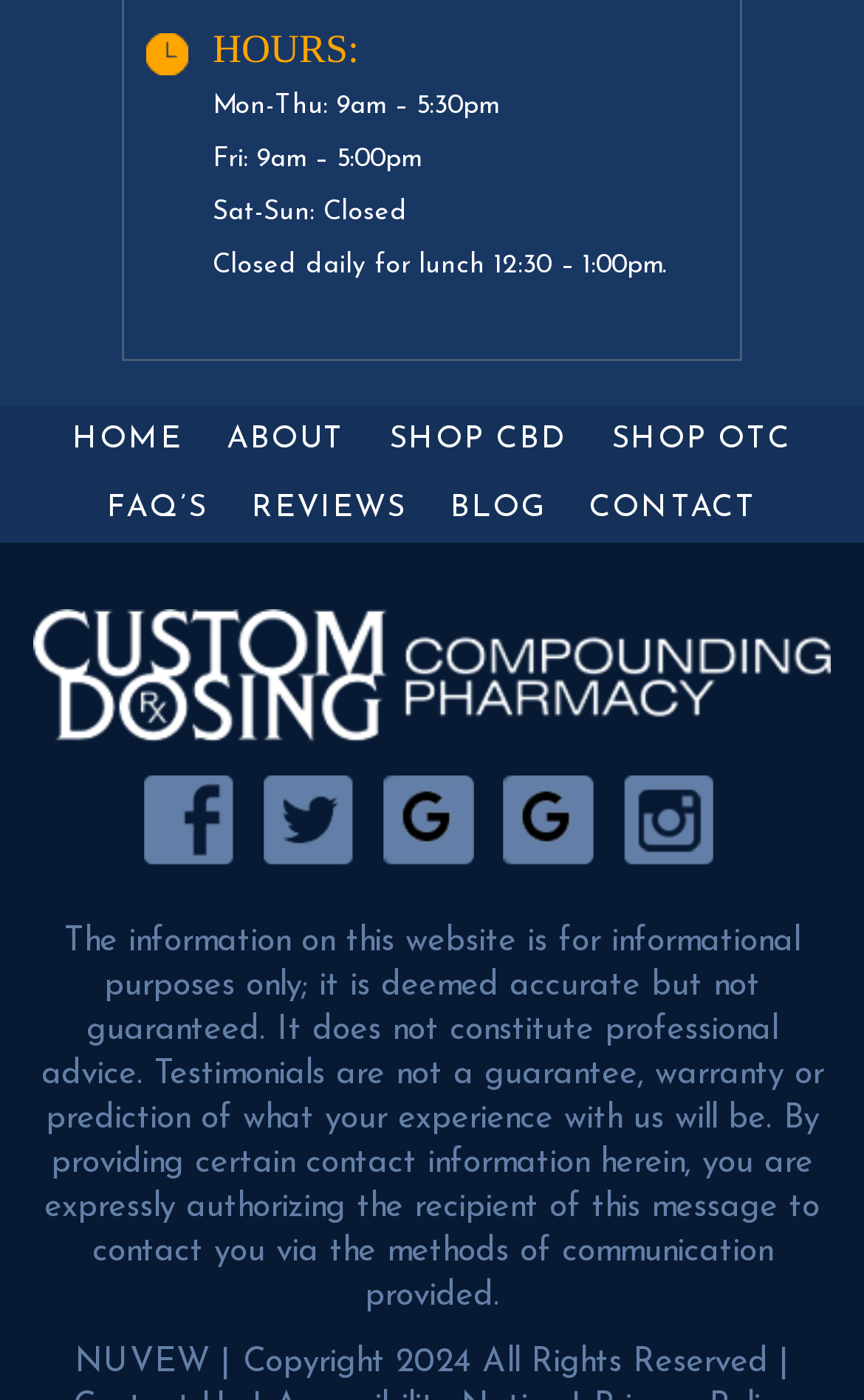Please provide a one-word or short phrase answer to the question:
What is the purpose of the website?

To provide information about CBD and OTC products